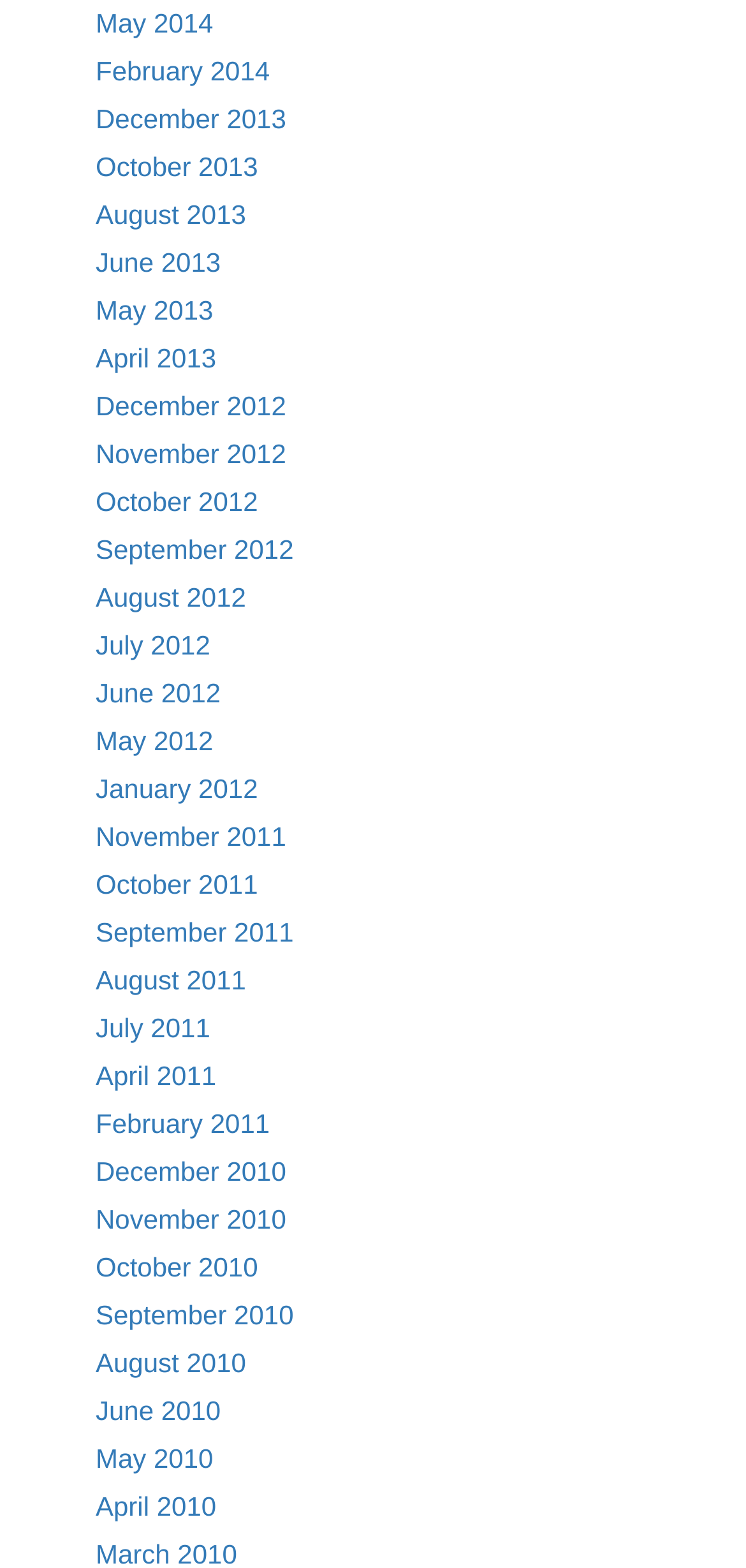Please answer the following question using a single word or phrase: 
How many months are available in the year 2012?

12